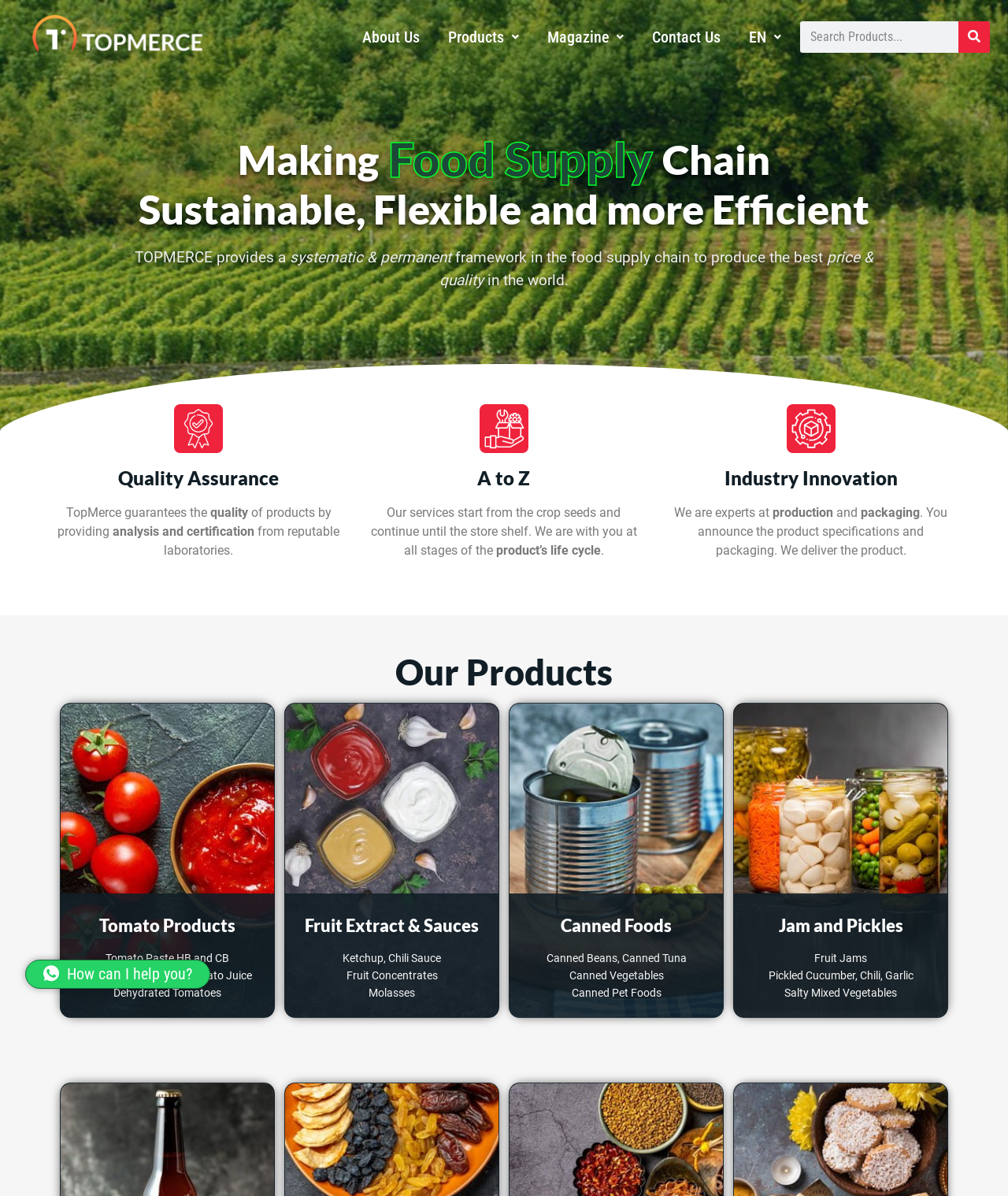Identify the bounding box coordinates of the section to be clicked to complete the task described by the following instruction: "Ask for help". The coordinates should be four float numbers between 0 and 1, formatted as [left, top, right, bottom].

[0.025, 0.802, 0.209, 0.827]